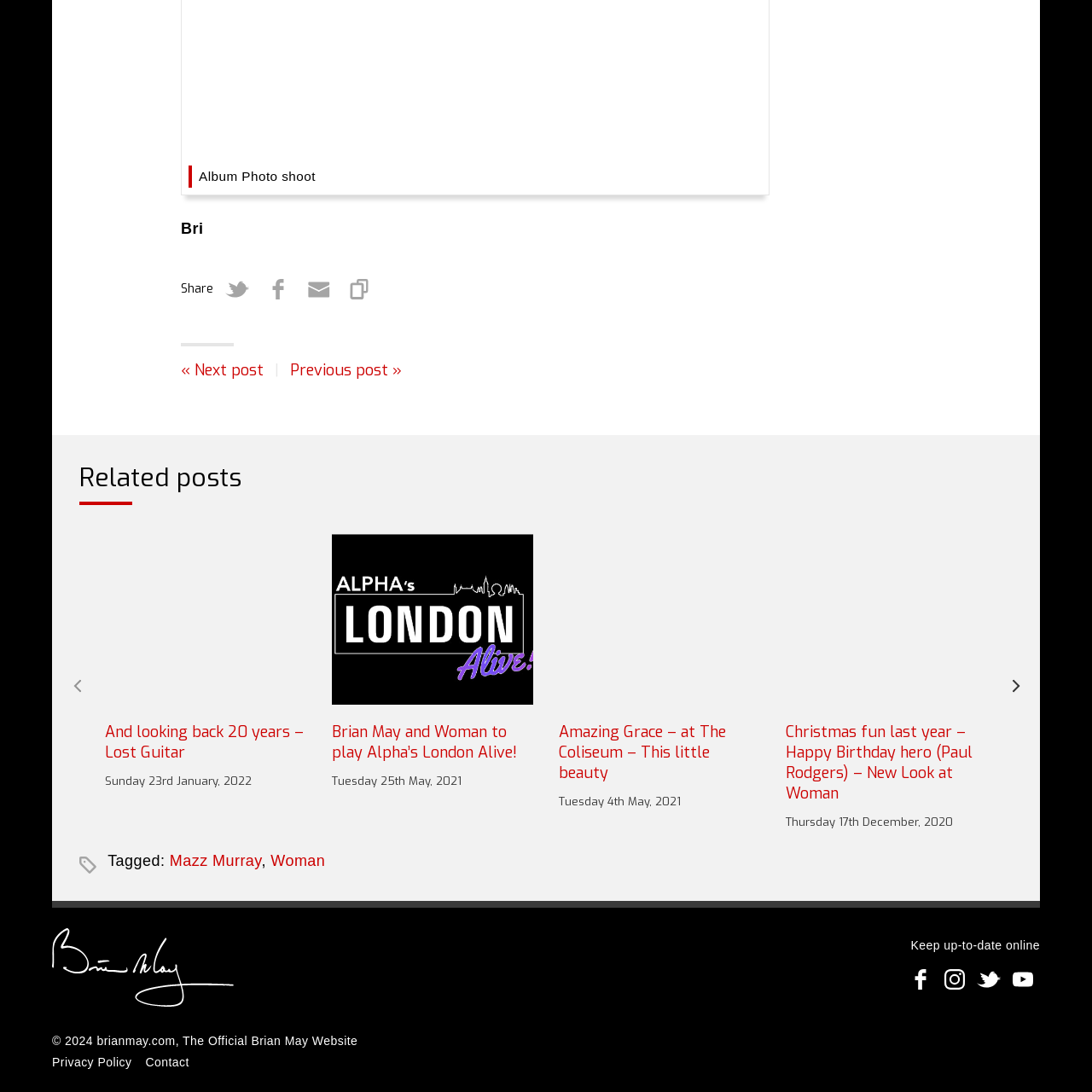Explain in detail what is happening in the image enclosed by the red border.

The image features a logo or icon associated with the title "Brian and Arielle 'Deck The Halls'." This is part of a promotional content segment on a website dedicated to Brian May, likely reflecting a musical collaboration. The context suggests a focus on holiday-themed music, emphasizing celebration and festivity. This logo or icon captures the essence of the project, bridging the holiday spirit with May's artistic flair. The accompanying text may relate to the song's release or performance details, appealing to fans and followers eager to engage with festive tunes produced by notable artists in the music industry.